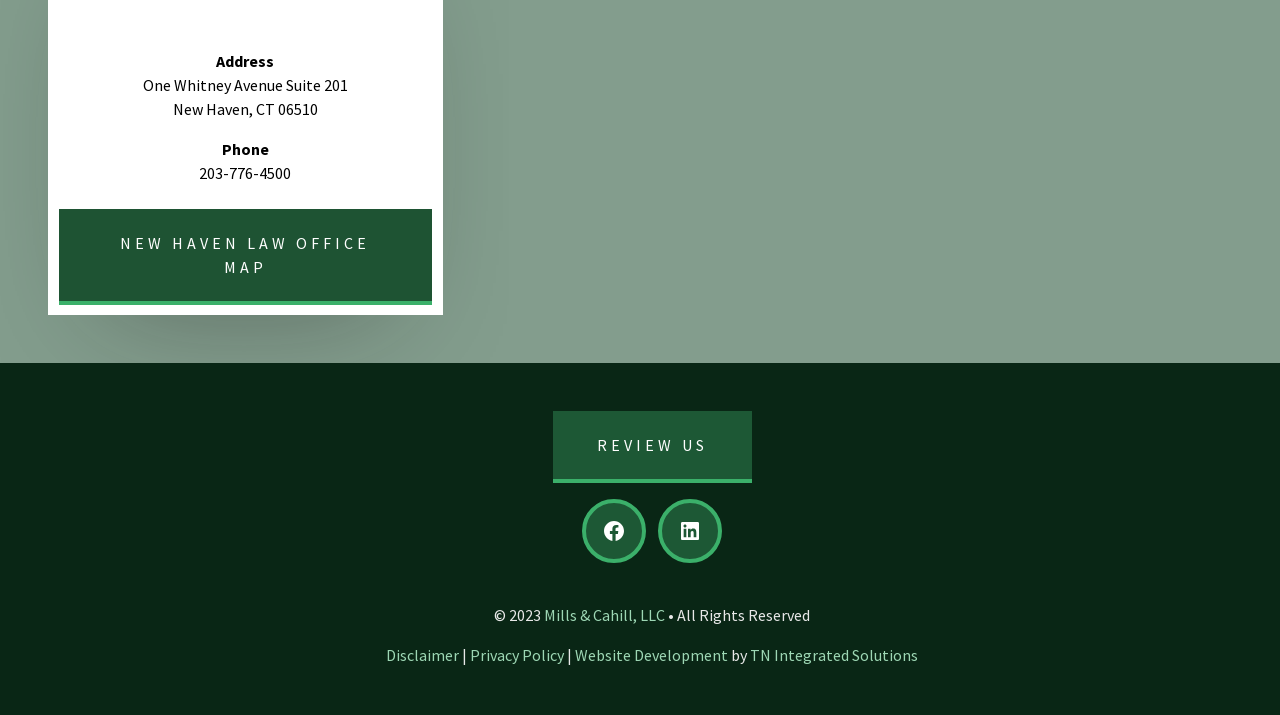Using the element description provided, determine the bounding box coordinates in the format (top-left x, top-left y, bottom-right x, bottom-right y). Ensure that all values are floating point numbers between 0 and 1. Element description: NEW HAVEN LAW OFFICE MAP

[0.046, 0.292, 0.337, 0.426]